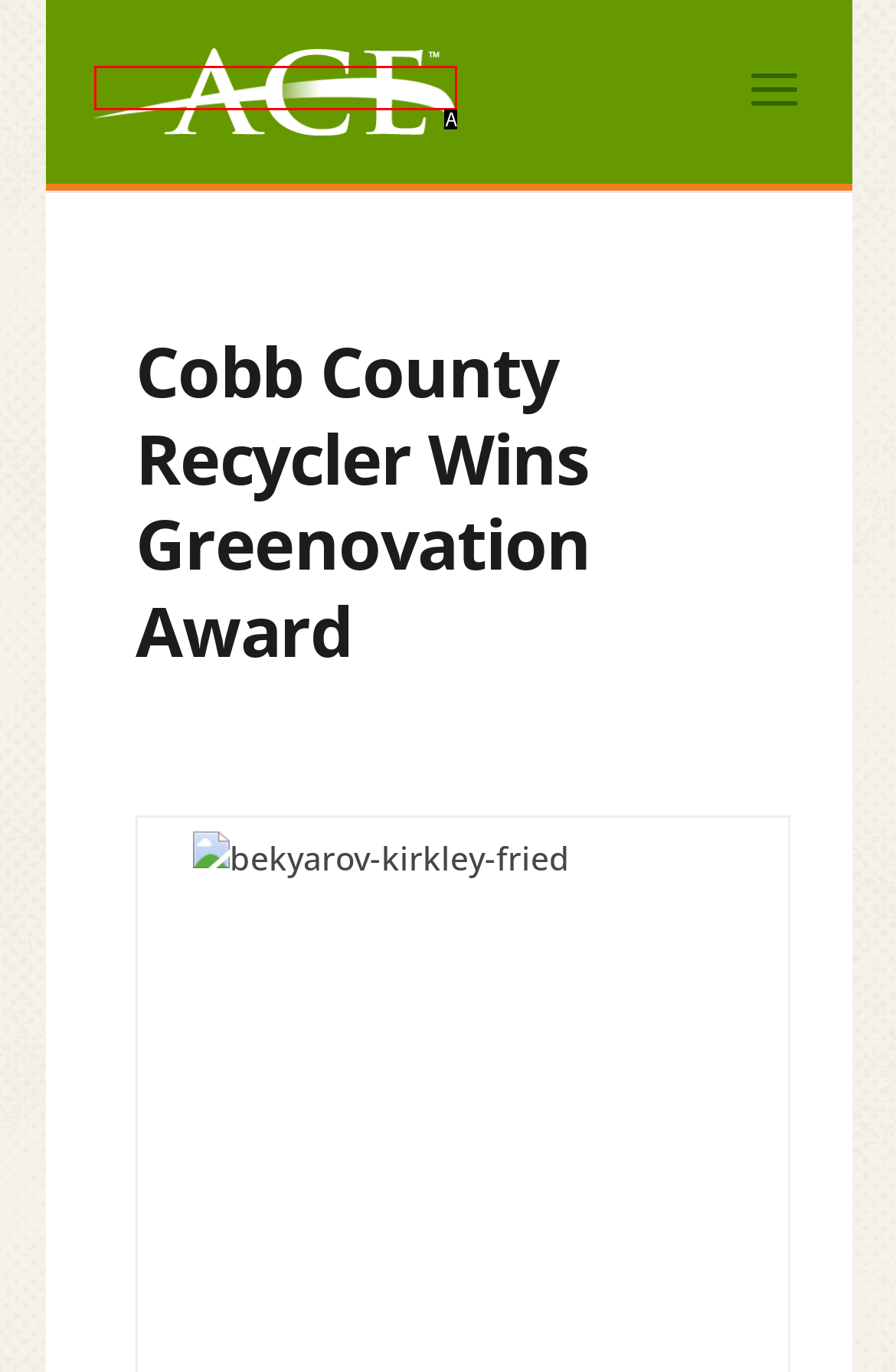Pick the HTML element that corresponds to the description: alt="Access to Capital for Entrepreneurs"
Answer with the letter of the correct option from the given choices directly.

A